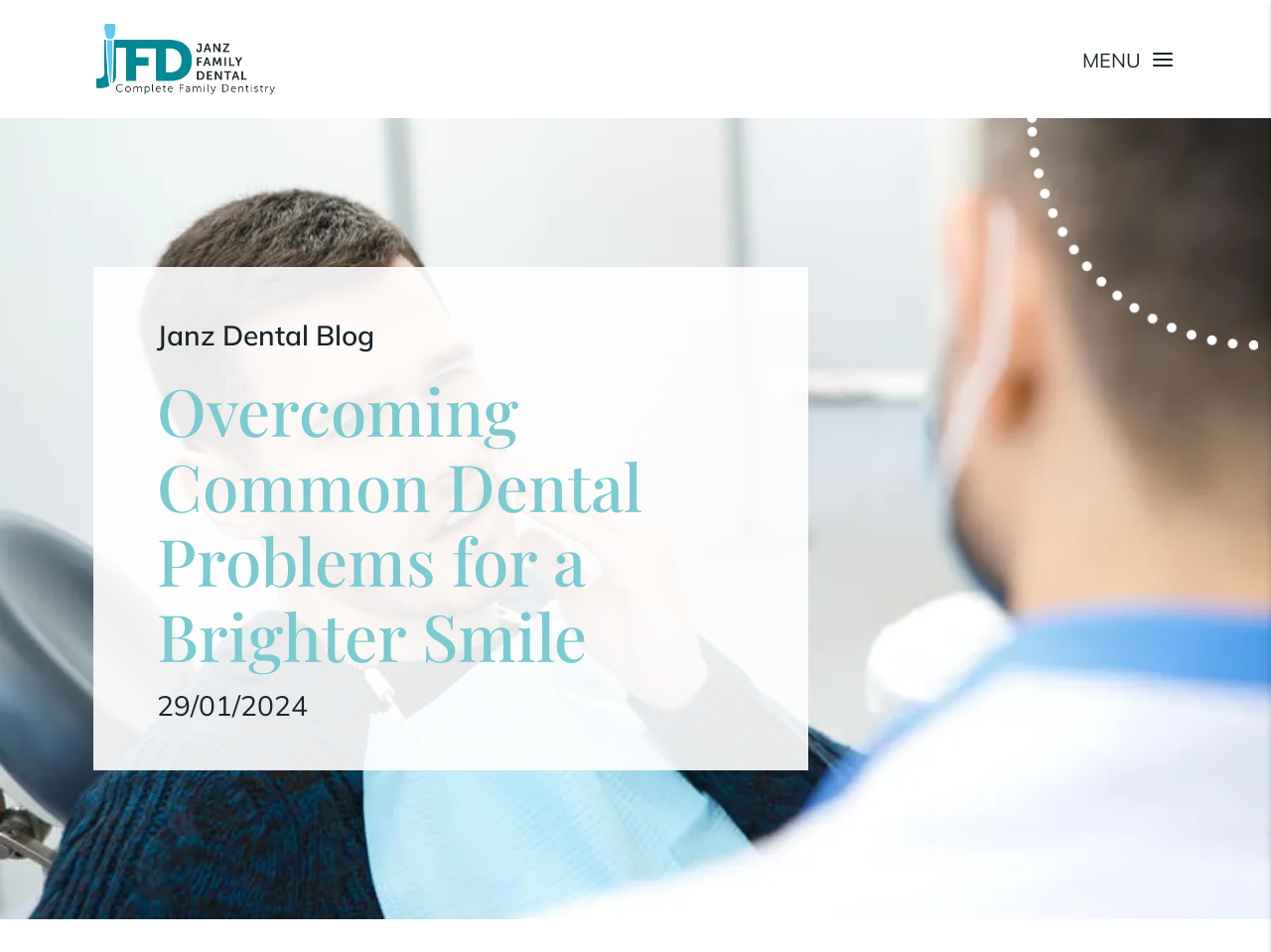Generate a thorough caption detailing the webpage content.

The webpage is about dental health, specifically focusing on overcoming common dental problems. At the top left corner, there is a logo of Janz Family Dental, accompanied by a link to the logo. To the right of the logo, there is a "MENU" text. 

Below the logo, there is a large image that spans the entire width of the page, featuring dental services. Above this image, there is a quarter-white-ellipse image on the right side.

The main content of the webpage is divided into sections, with headings and text. The first heading, "Janz Dental Blog", is located at the top center of the page. Below it, there is a more prominent heading, "Overcoming Common Dental Problems for a Brighter Smile", which is the title of the article. 

Underneath the title, there is a date "29/01/2024" indicating when the article was published. The rest of the page likely contains the article's content, which provides expert advice on tackling everyday dental issues, such as cavities, gum disease, tooth sensitivity, and discoloration.